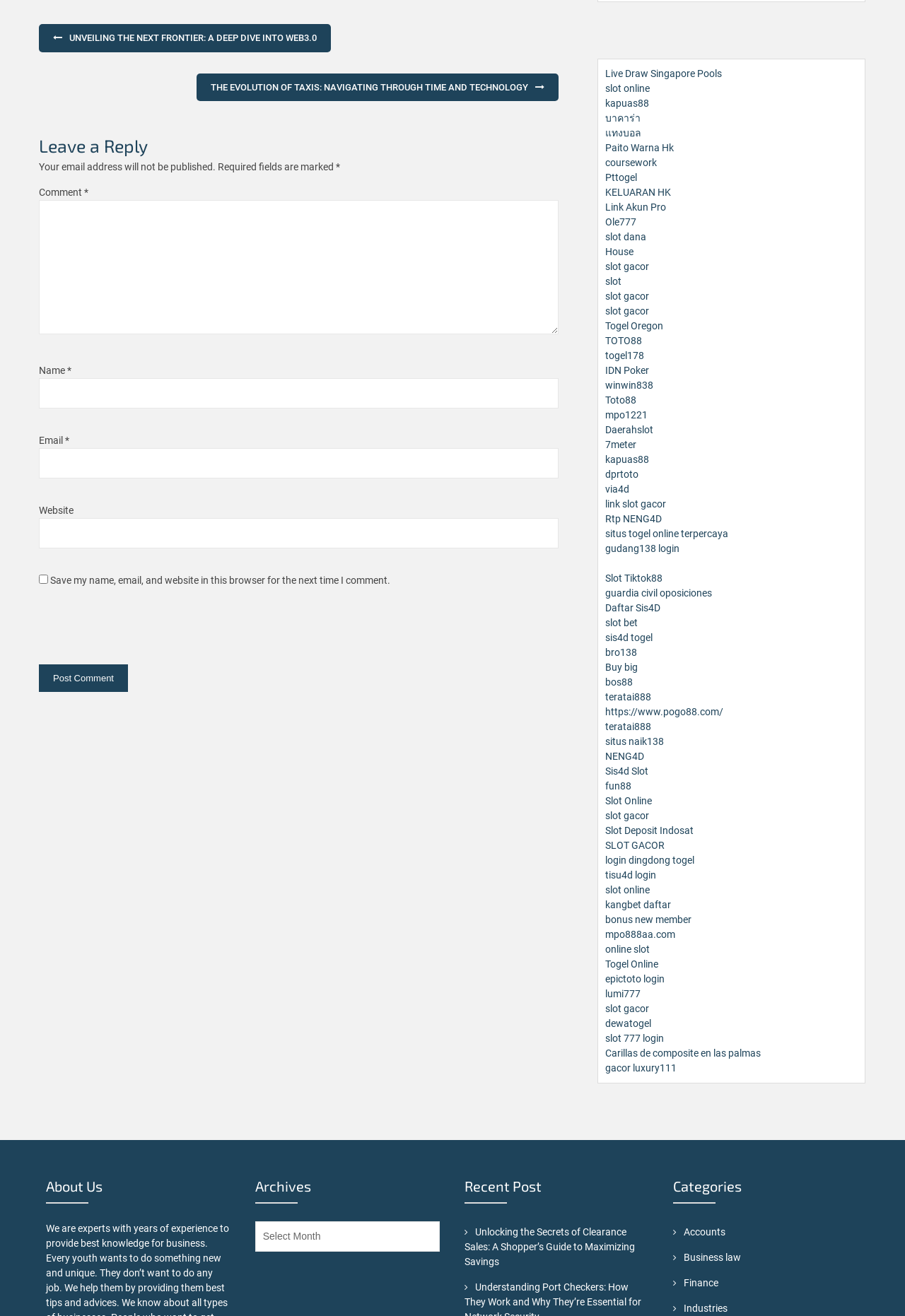Please mark the clickable region by giving the bounding box coordinates needed to complete this instruction: "Click the 'UNVEILING THE NEXT FRONTIER: A DEEP DIVE INTO WEB3.0' link".

[0.043, 0.018, 0.366, 0.039]